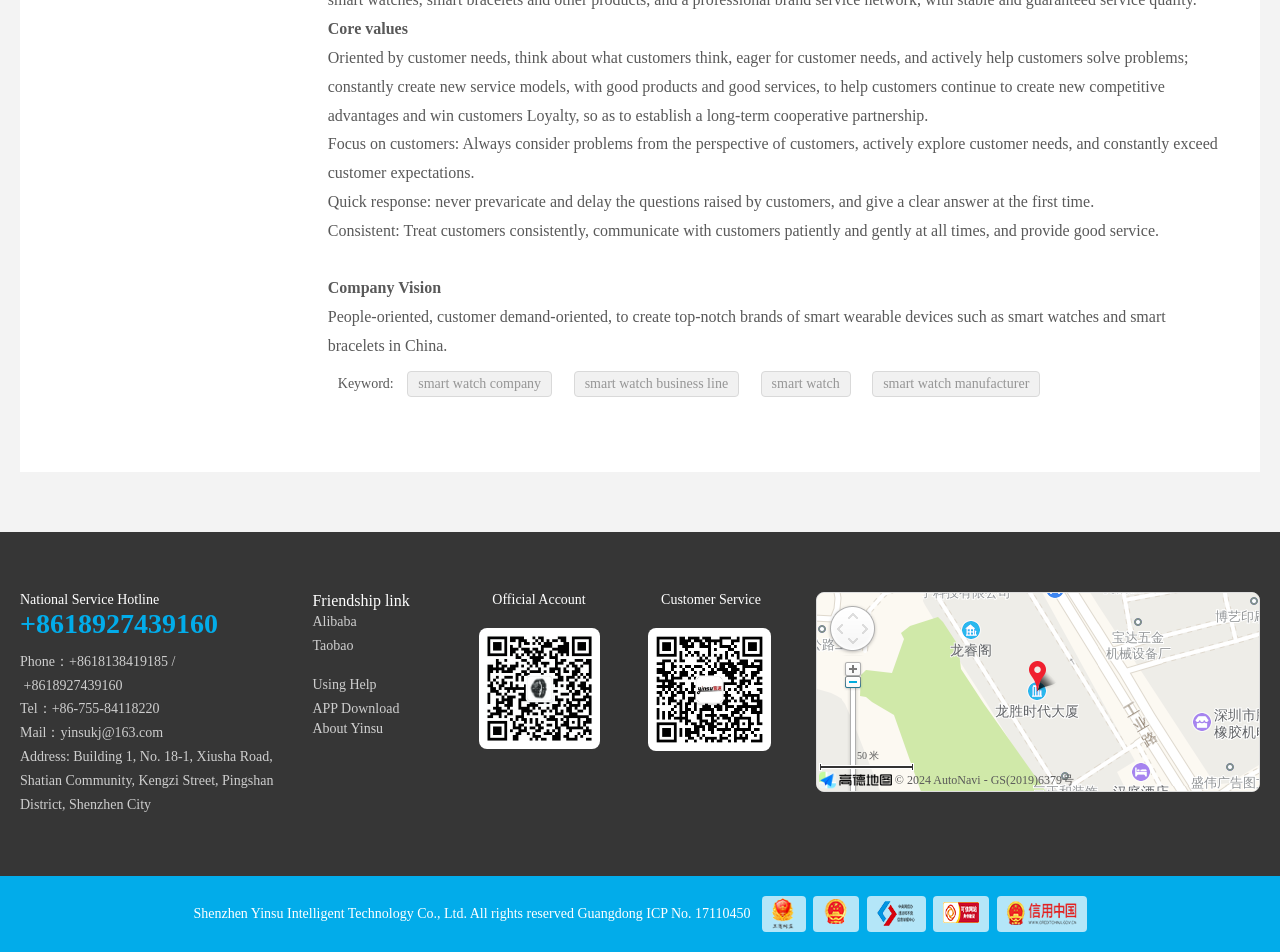Identify the bounding box coordinates for the region of the element that should be clicked to carry out the instruction: "Visit Alibaba". The bounding box coordinates should be four float numbers between 0 and 1, i.e., [left, top, right, bottom].

[0.244, 0.645, 0.279, 0.661]